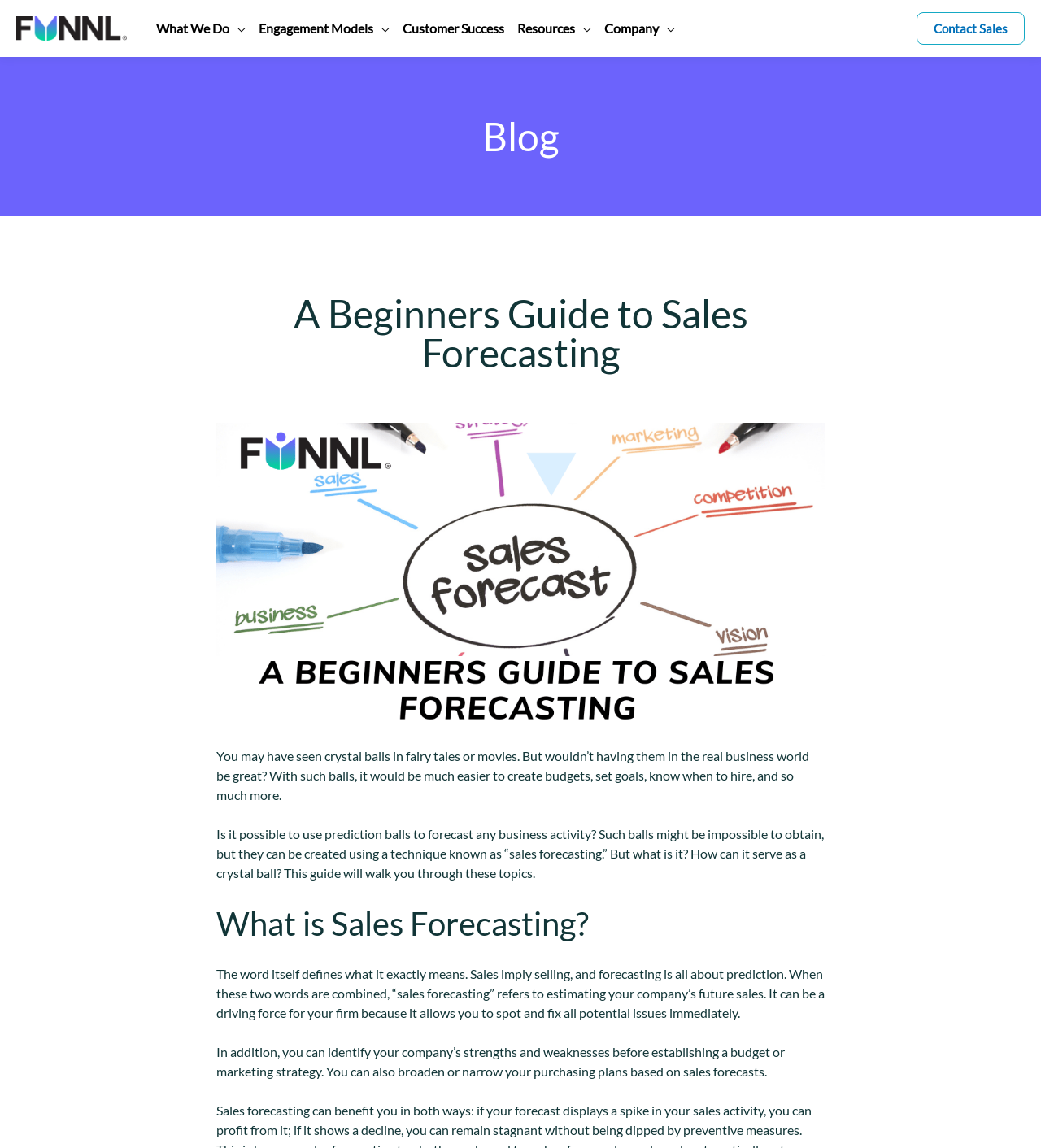Determine the bounding box coordinates for the area you should click to complete the following instruction: "Click Customer Success".

[0.374, 0.0, 0.484, 0.05]